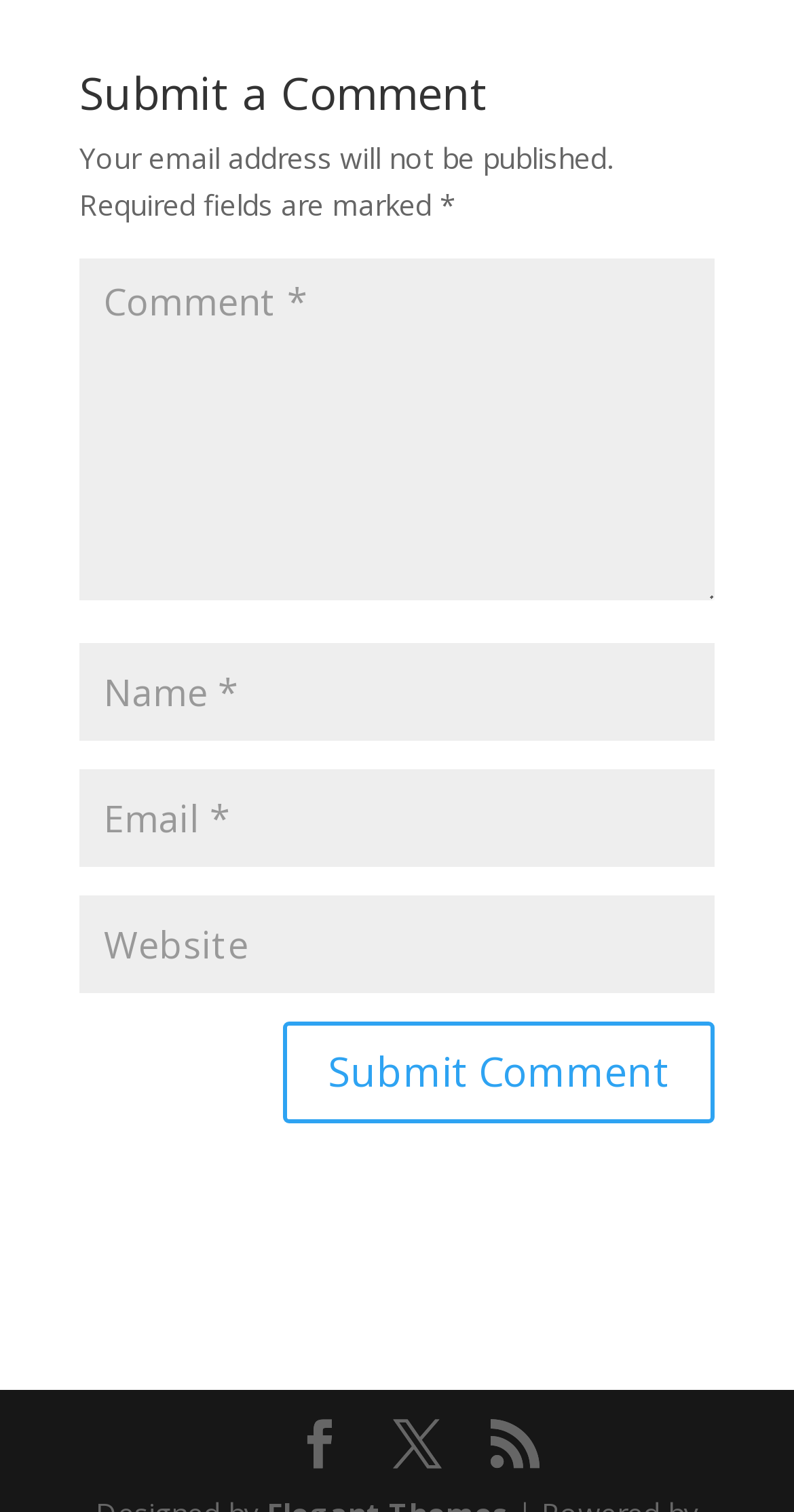Point out the bounding box coordinates of the section to click in order to follow this instruction: "Click the up arrow icon".

[0.372, 0.939, 0.433, 0.973]